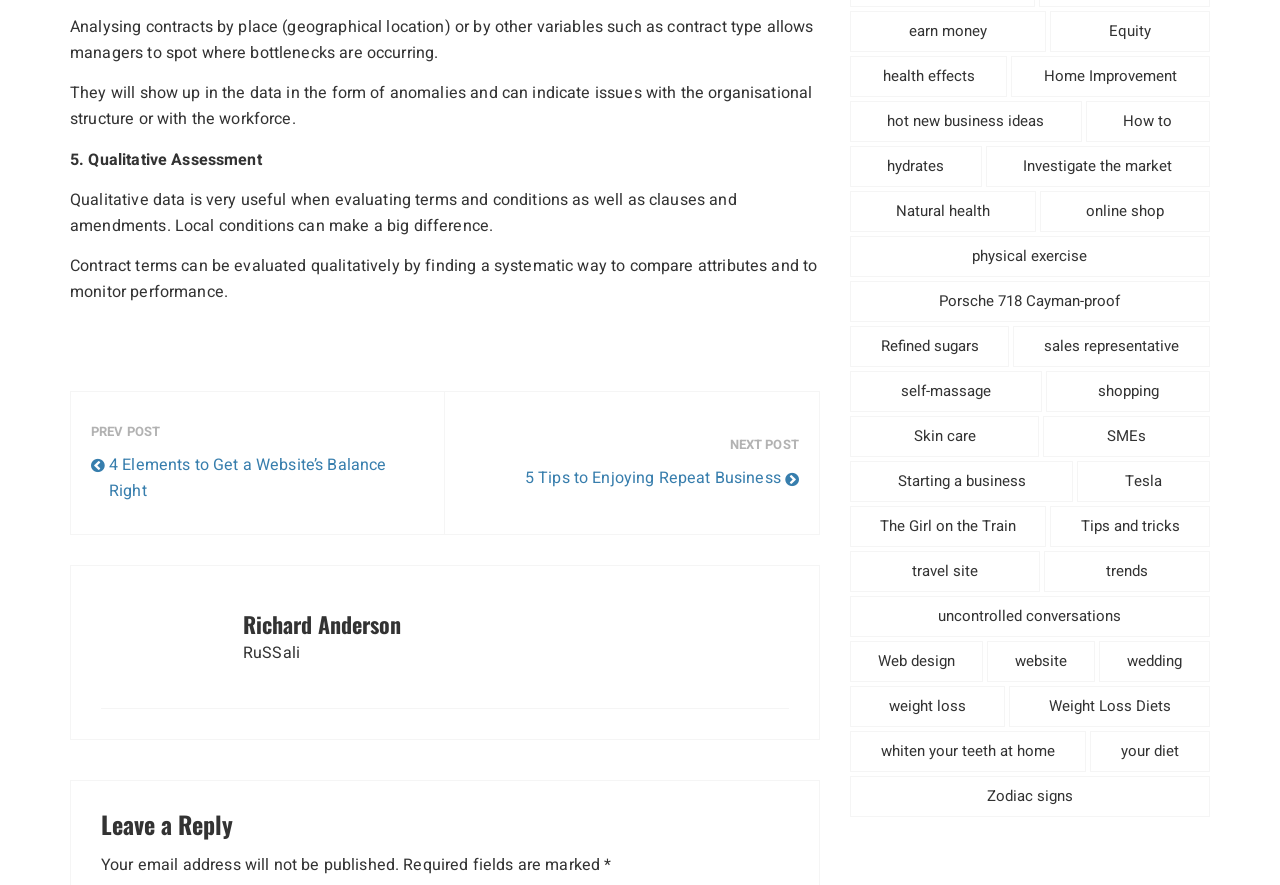Identify the bounding box coordinates for the element you need to click to achieve the following task: "Click on '5 Tips to Enjoying Repeat Business'". The coordinates must be four float values ranging from 0 to 1, formatted as [left, top, right, bottom].

[0.41, 0.526, 0.624, 0.555]